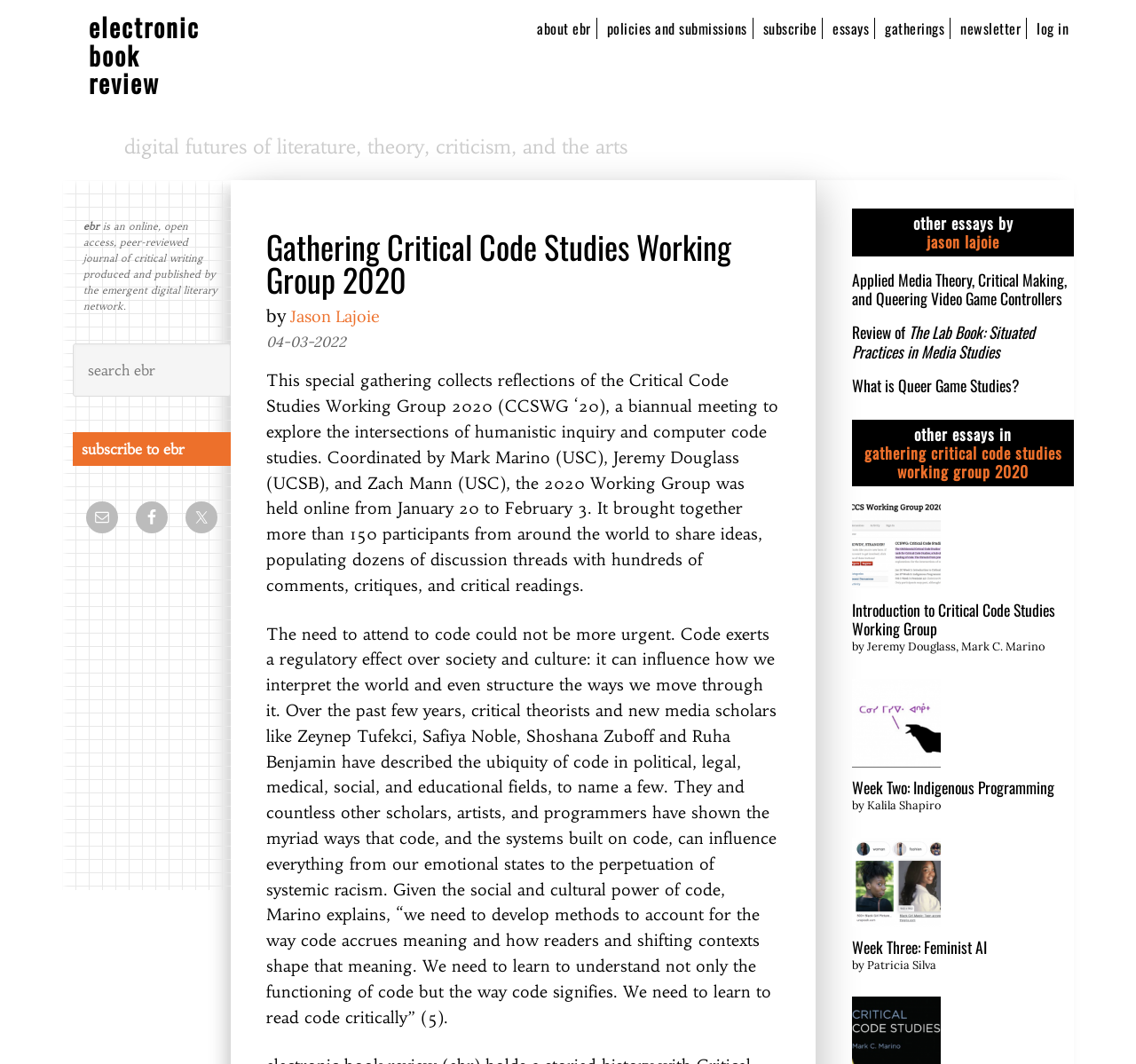Find the bounding box of the web element that fits this description: "2022-11-03".

None